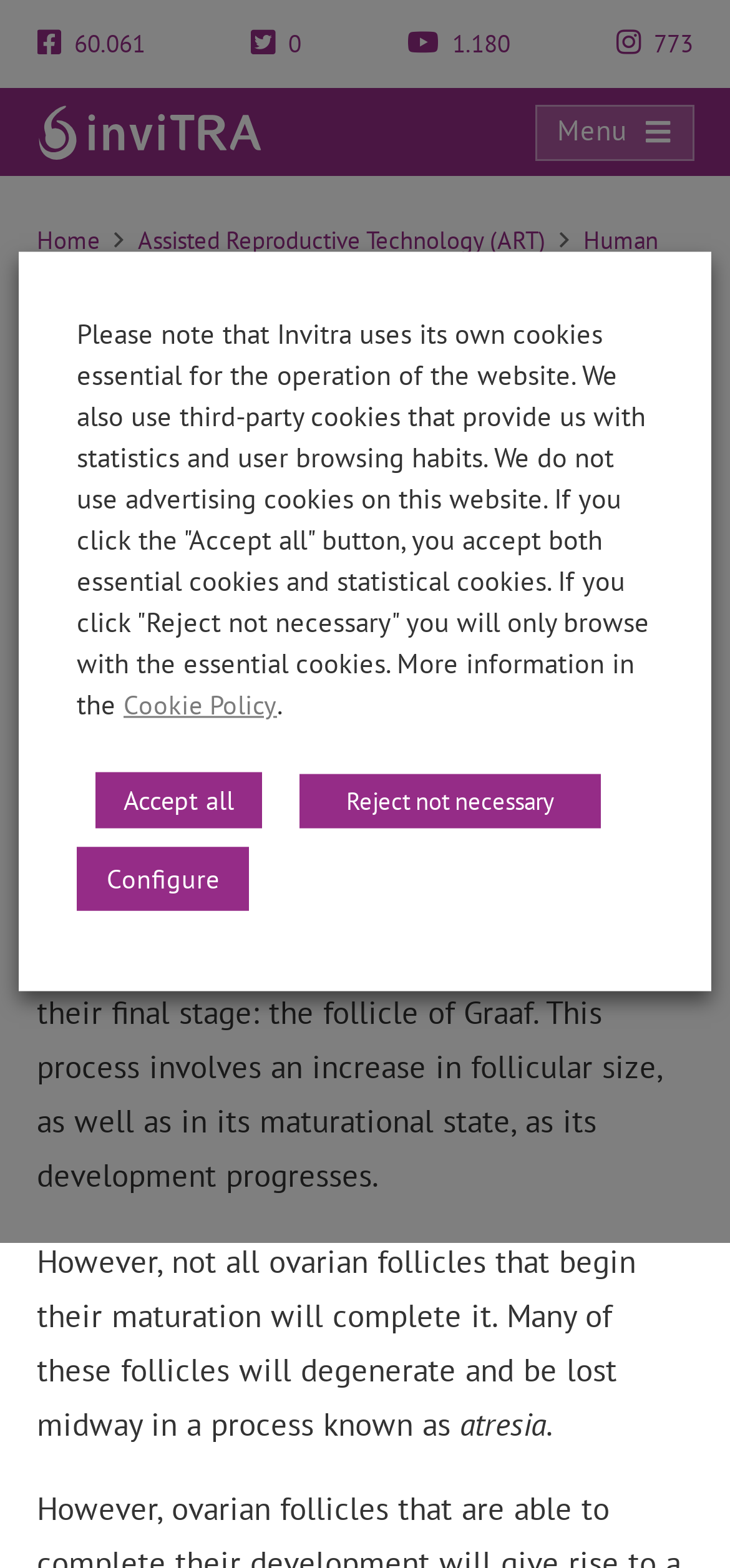Find the bounding box coordinates of the element to click in order to complete this instruction: "Learn about Fertility genetics". The bounding box coordinates must be four float numbers between 0 and 1, denoted as [left, top, right, bottom].

[0.209, 0.167, 0.442, 0.187]